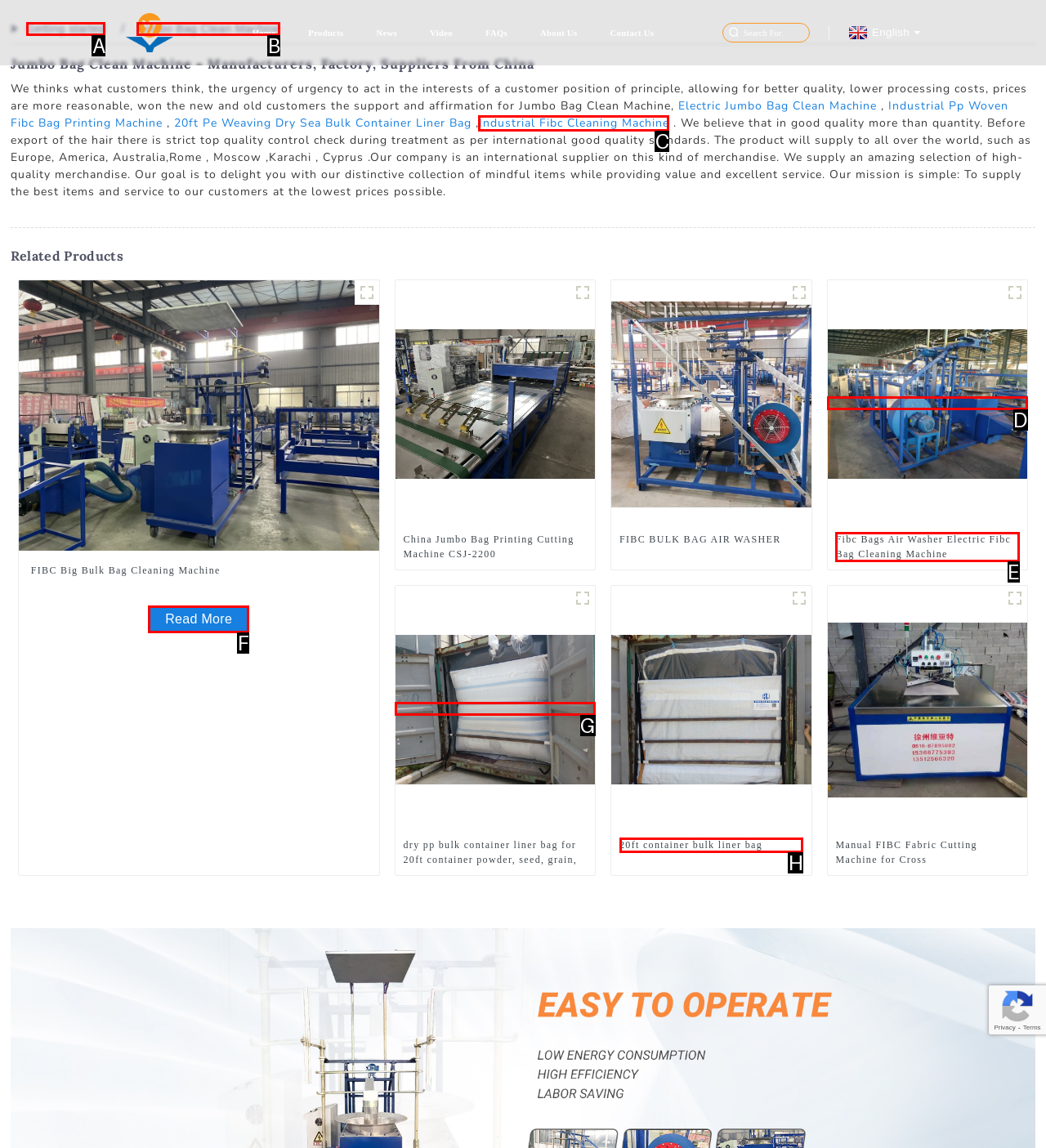Tell me which element should be clicked to achieve the following objective: Read more about the FIBC Jumbo Bag Cleaning Machine ESP-A
Reply with the letter of the correct option from the displayed choices.

F